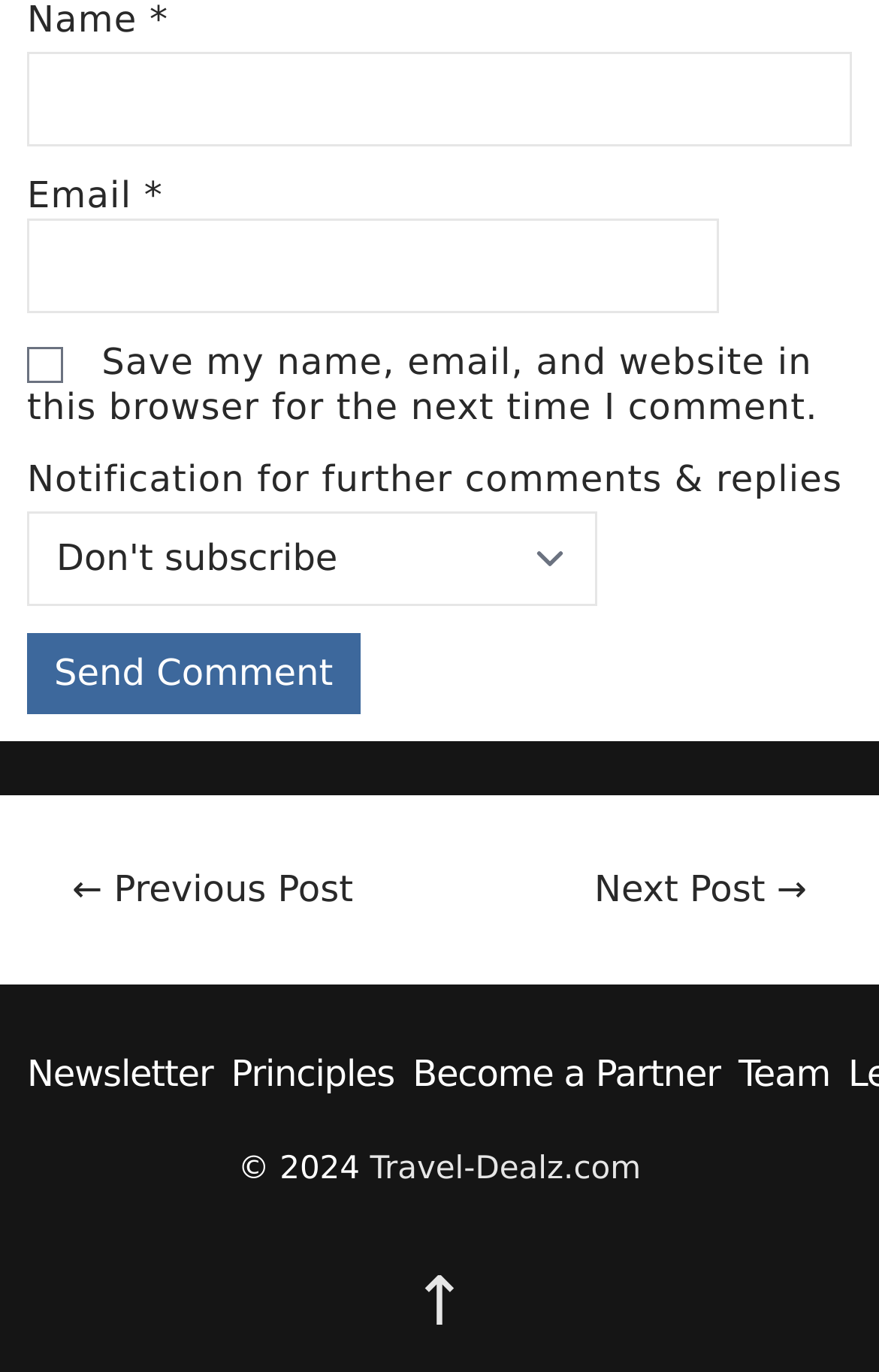Please give a succinct answer using a single word or phrase:
What is the navigation section for?

Page Navigation